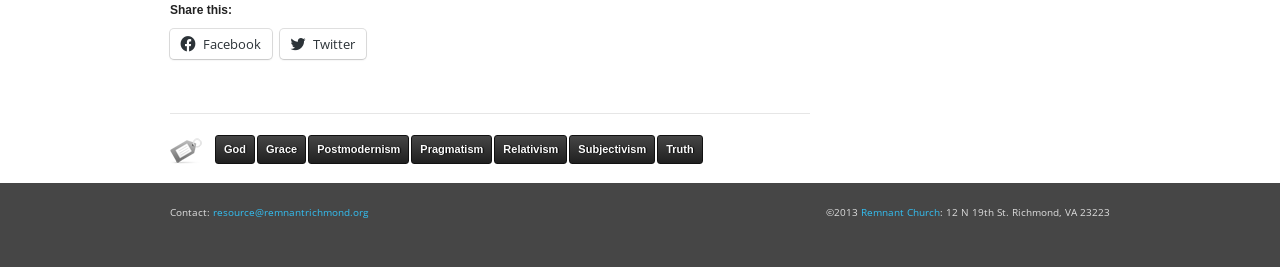Find the bounding box coordinates of the clickable area that will achieve the following instruction: "Click Twitter".

[0.219, 0.108, 0.286, 0.221]